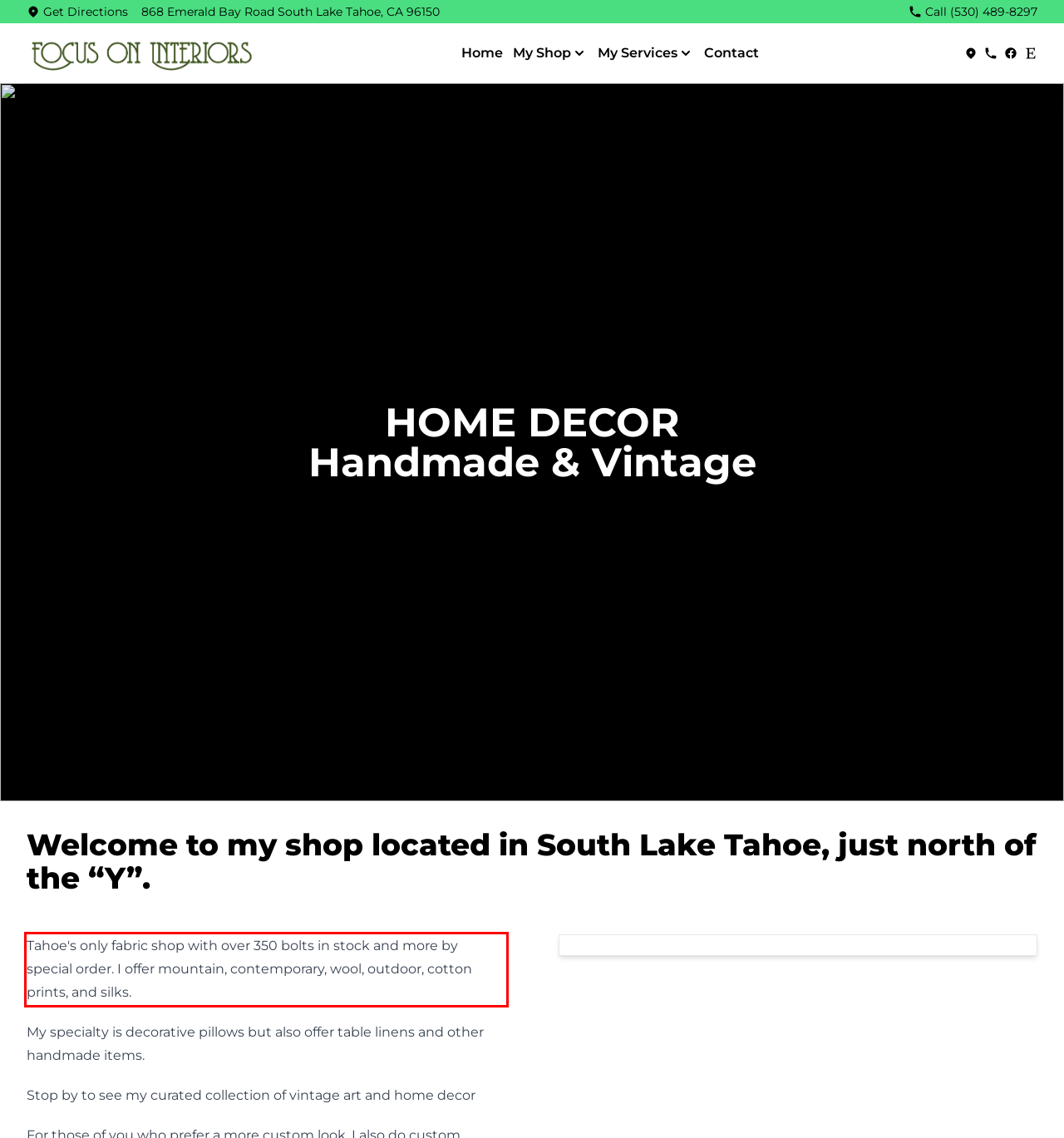Observe the screenshot of the webpage, locate the red bounding box, and extract the text content within it.

Tahoe's only fabric shop with over 350 bolts in stock and more by special order. I offer mountain, contemporary, wool, outdoor, cotton prints, and silks.